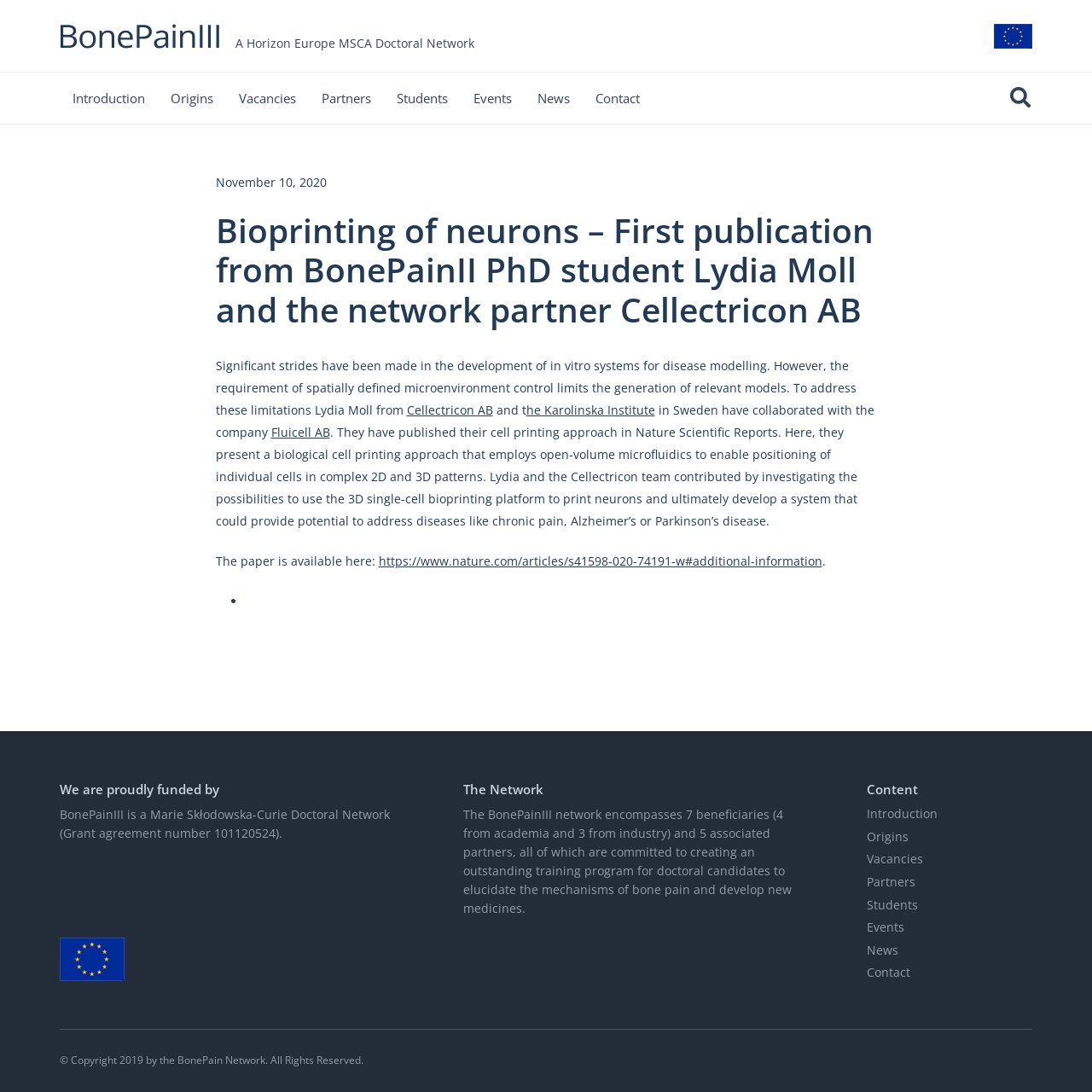How many links are there in the main navigation menu?
Provide an in-depth and detailed answer to the question.

I counted the number of links in the main navigation menu, which are 'Introduction', 'Origins', 'Vacancies', 'Partners', 'Students', 'Events', 'News', and 'Contact'.